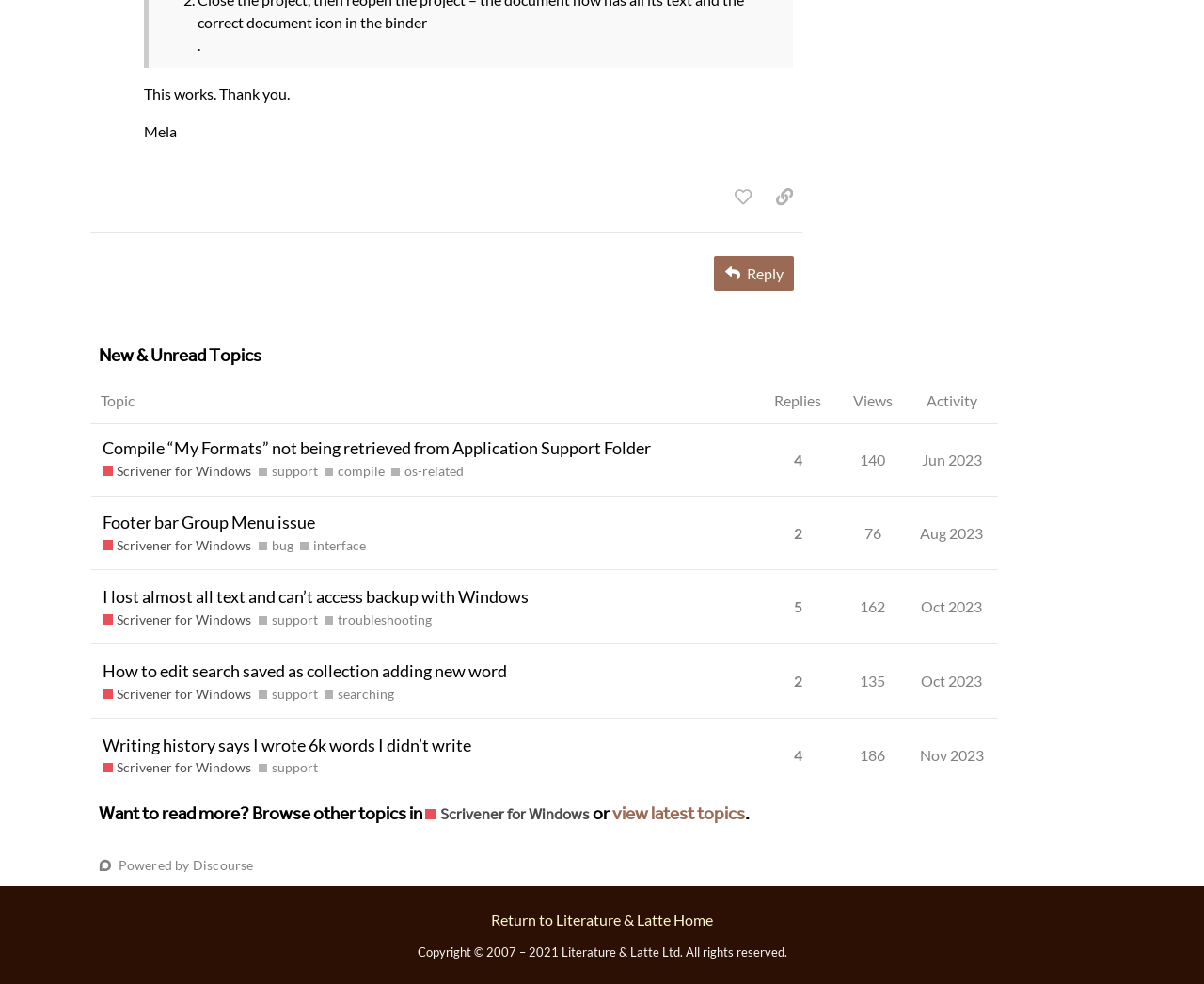Determine the bounding box coordinates for the region that must be clicked to execute the following instruction: "reply to this topic".

[0.593, 0.26, 0.659, 0.295]